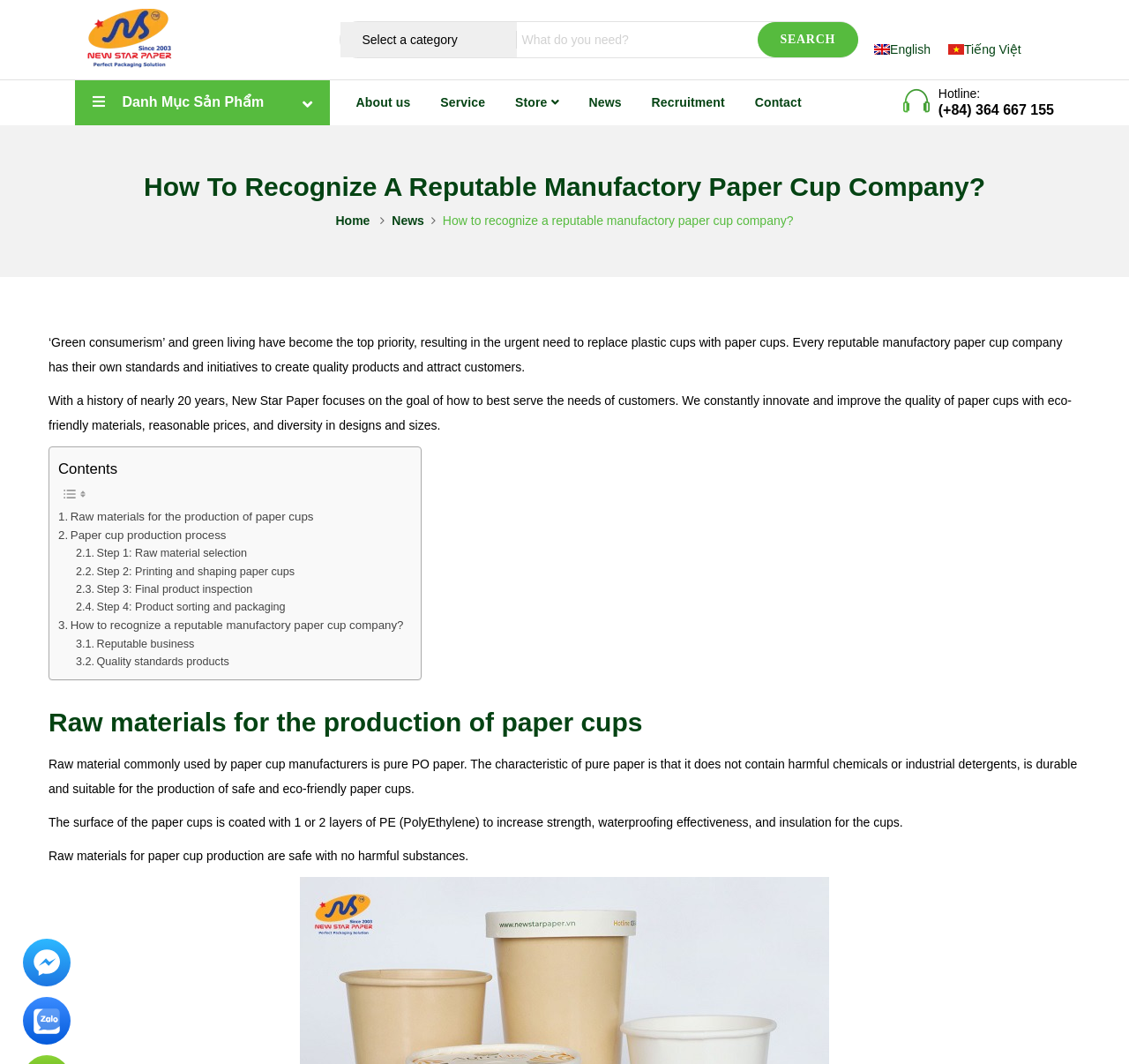Find the bounding box coordinates of the clickable region needed to perform the following instruction: "Click the SEARCH button". The coordinates should be provided as four float numbers between 0 and 1, i.e., [left, top, right, bottom].

[0.671, 0.021, 0.76, 0.054]